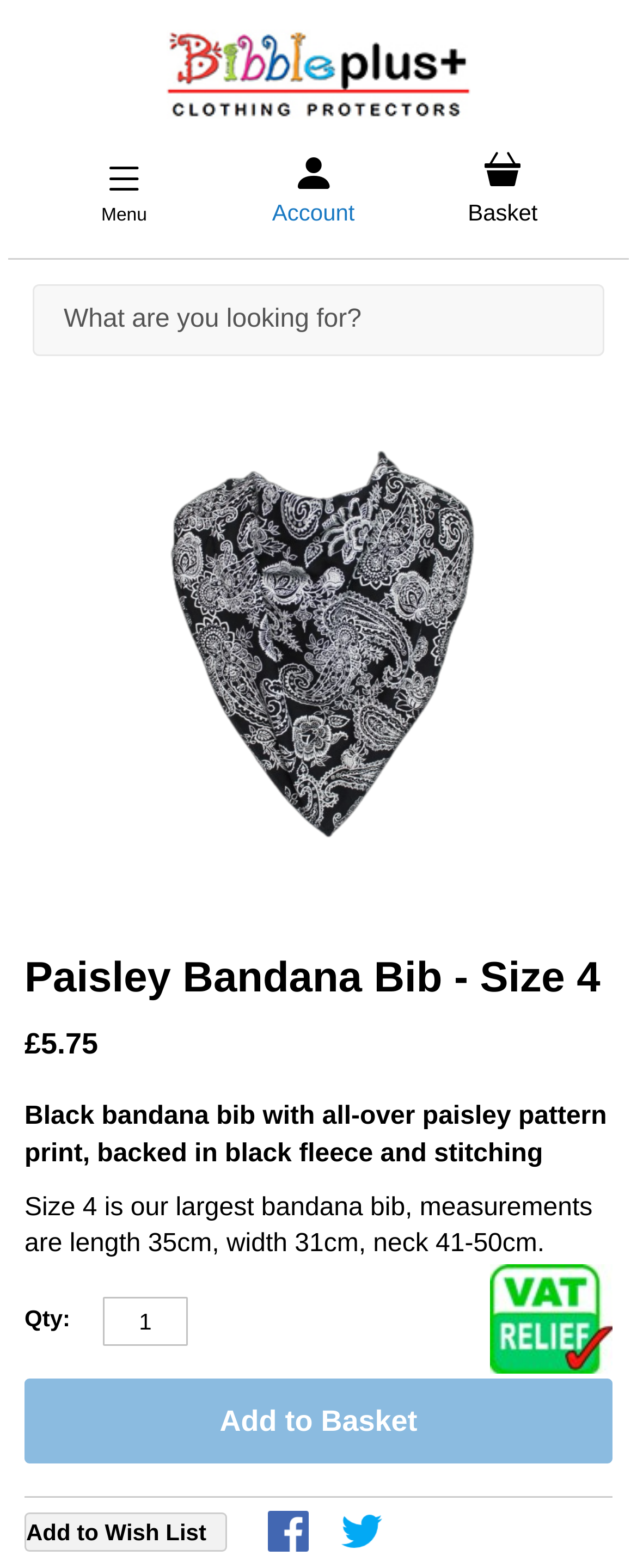What is the pattern on the bandana bib?
From the screenshot, provide a brief answer in one word or phrase.

Paisley